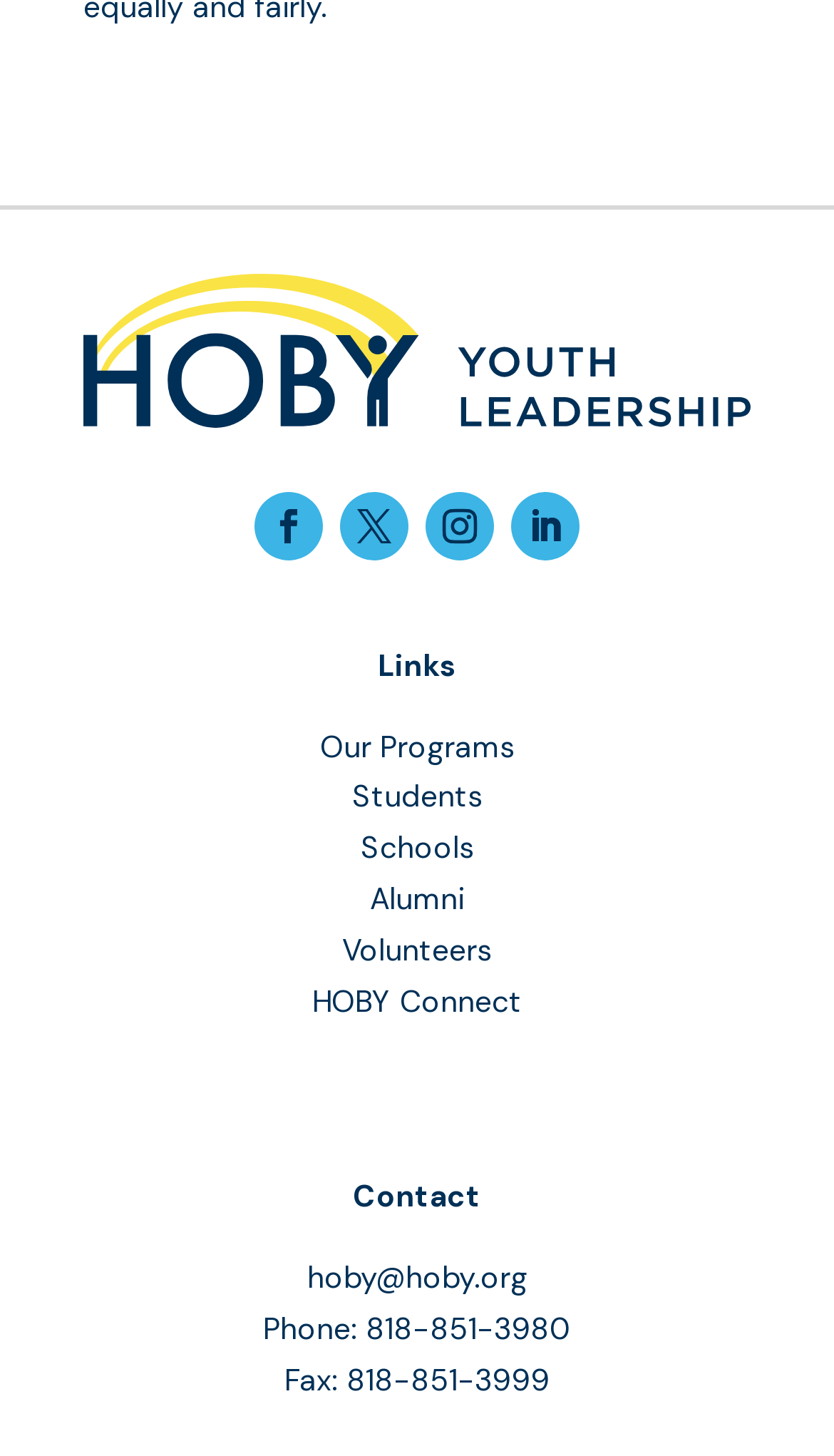Locate the bounding box coordinates for the element described below: "Sex Delay Spray". The coordinates must be four float values between 0 and 1, formatted as [left, top, right, bottom].

None